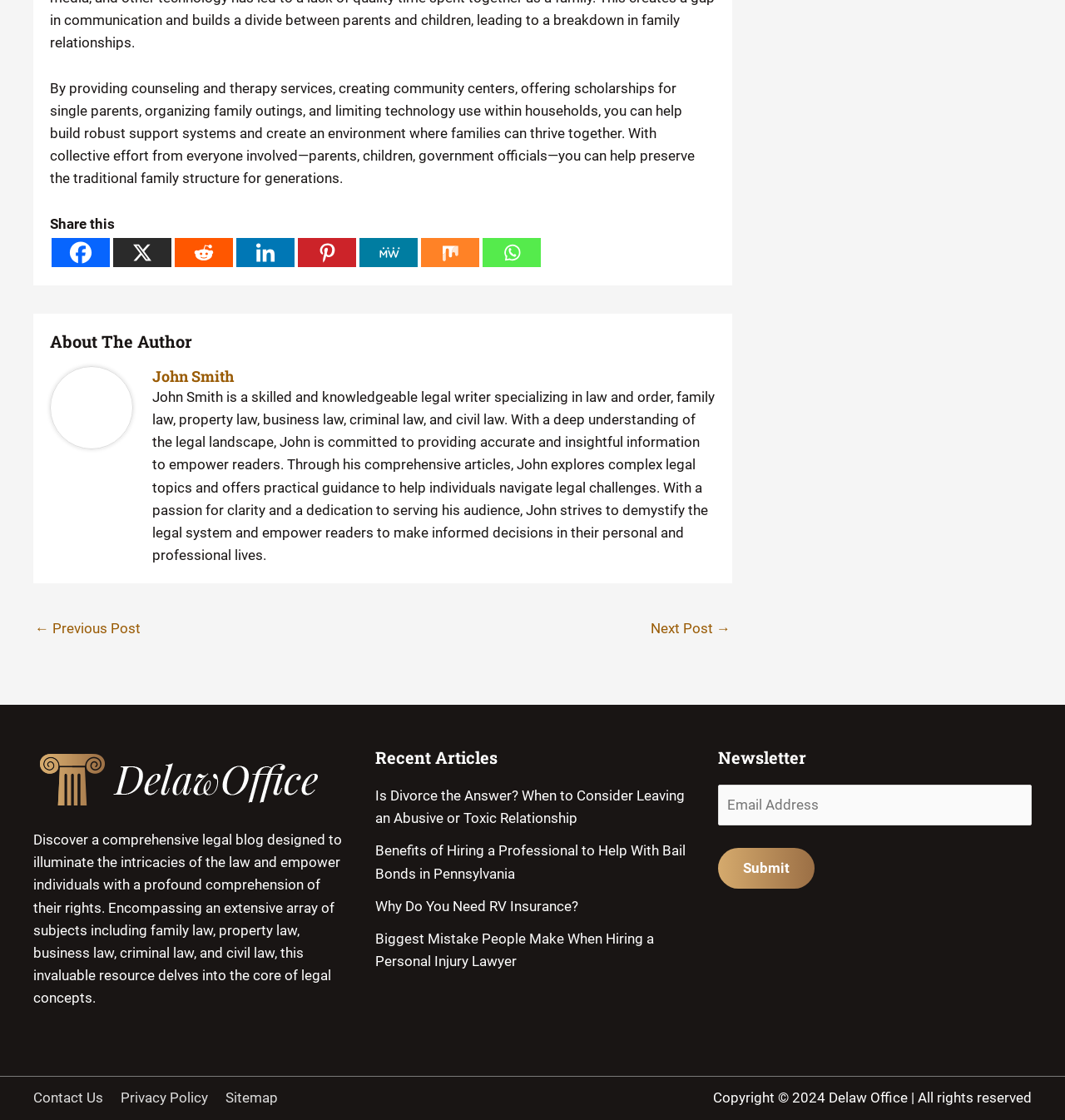Please identify the bounding box coordinates of the element's region that should be clicked to execute the following instruction: "Submit the contact form". The bounding box coordinates must be four float numbers between 0 and 1, i.e., [left, top, right, bottom].

[0.674, 0.757, 0.765, 0.793]